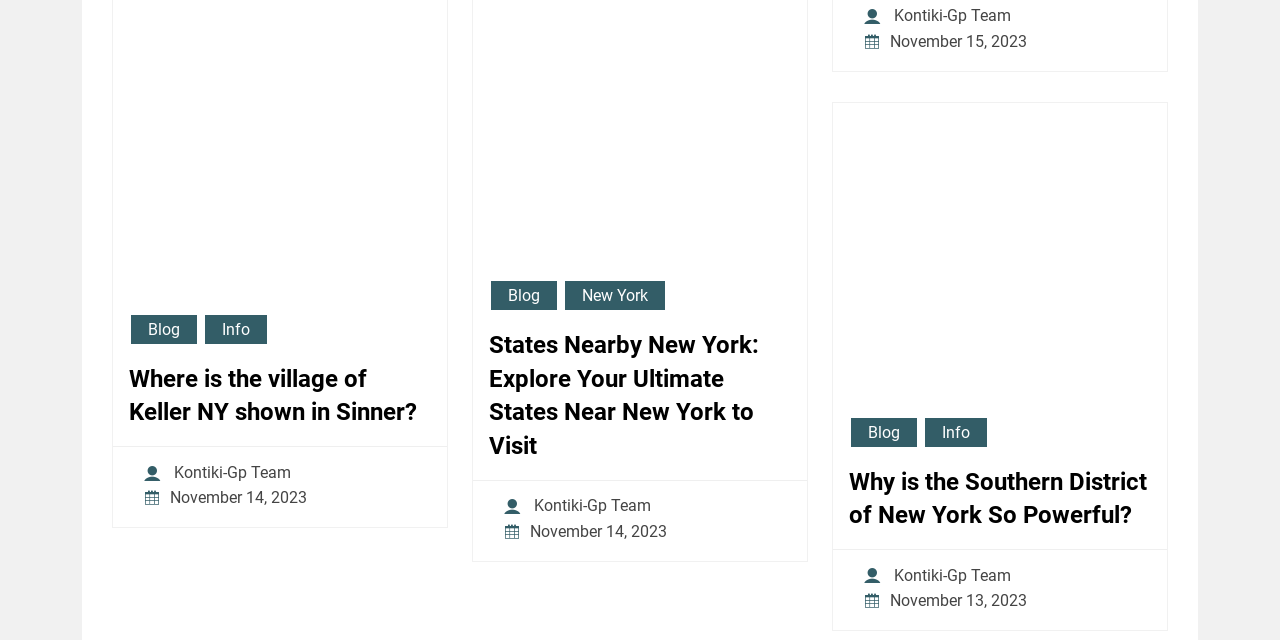Please answer the following query using a single word or phrase: 
How many articles are present on the webpage?

1